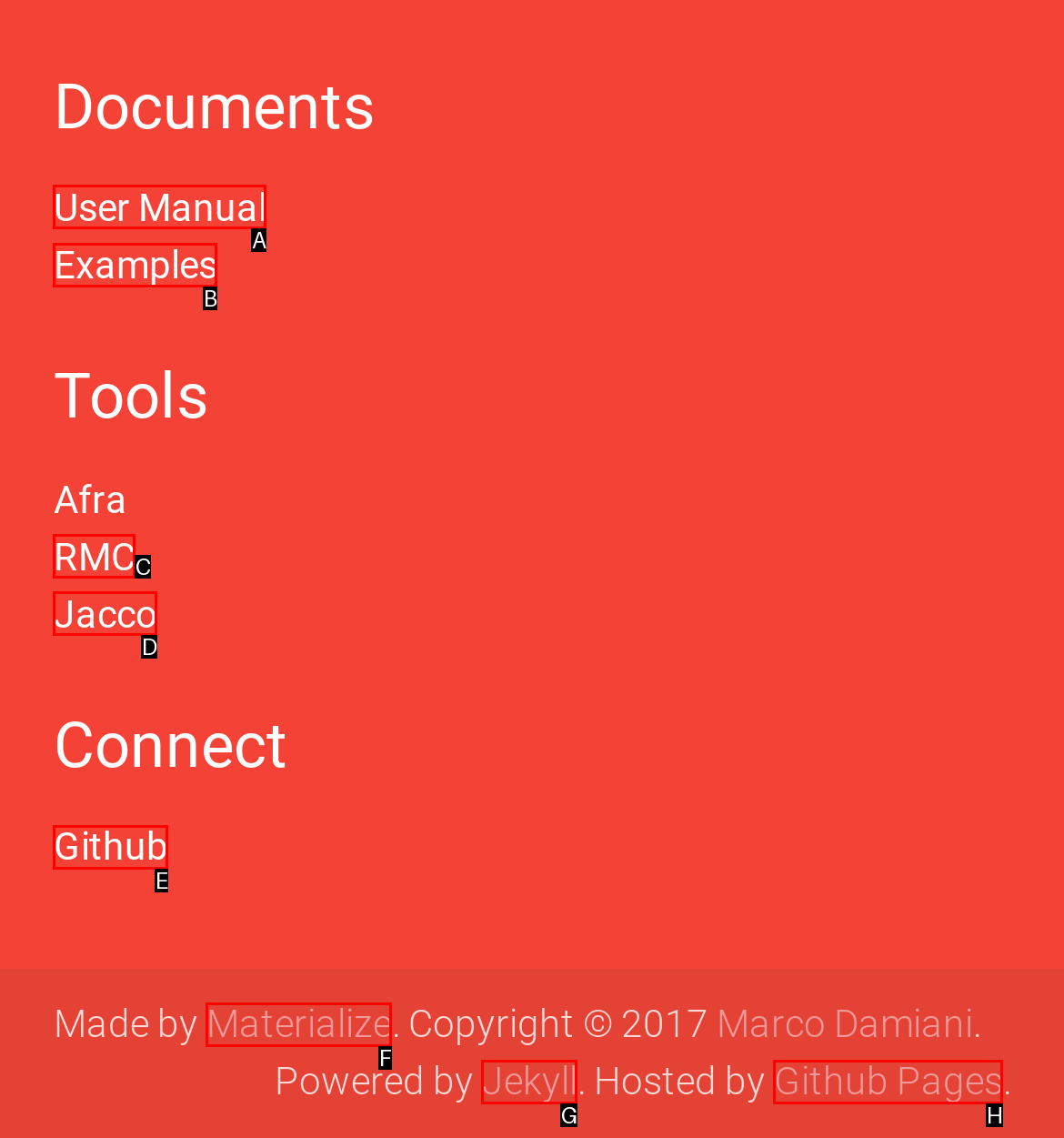Please indicate which HTML element should be clicked to fulfill the following task: View user manual. Provide the letter of the selected option.

A